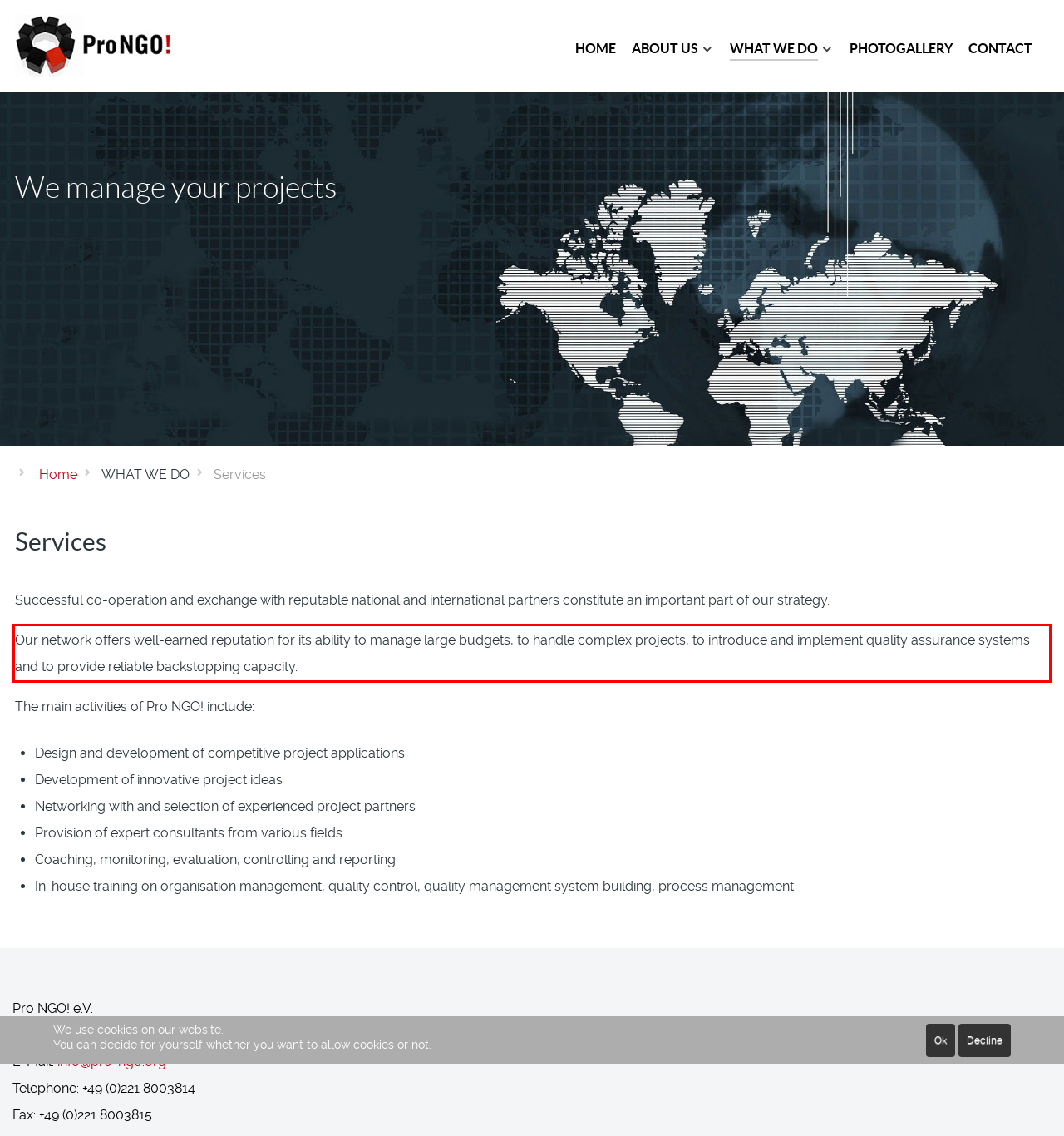Please examine the webpage screenshot and extract the text within the red bounding box using OCR.

Our network offers well-earned reputation for its ability to manage large budgets, to handle complex projects, to introduce and implement quality assurance systems and to provide reliable backstopping capacity.